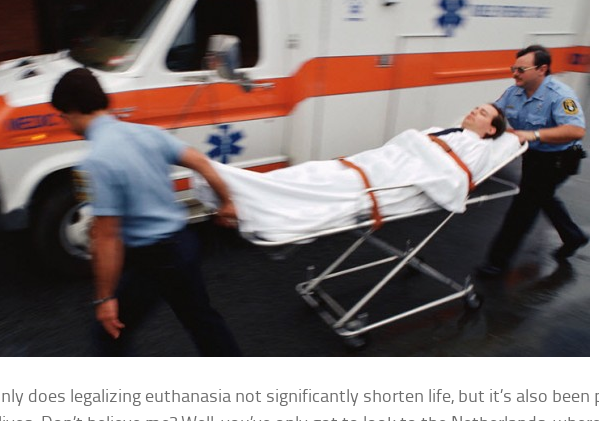Please provide a short answer using a single word or phrase for the question:
What is prominent in the background?

Ambulance